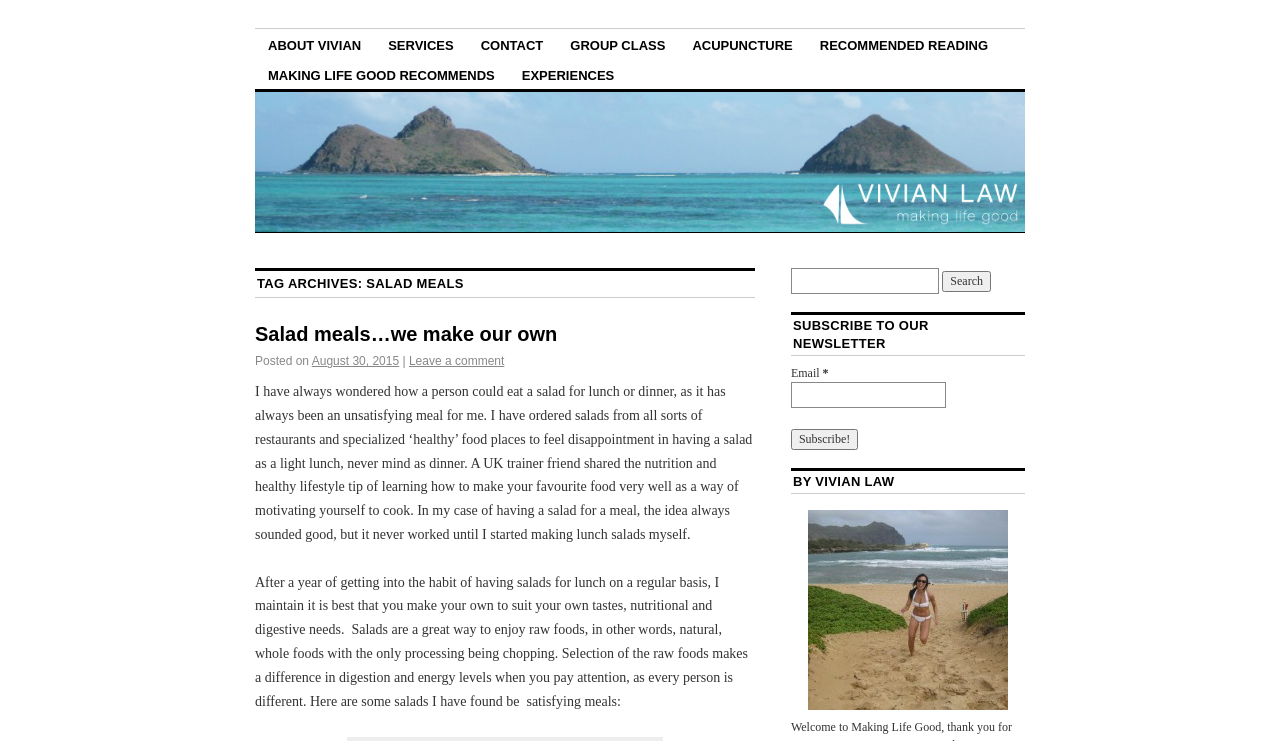Identify the bounding box of the UI element that matches this description: "About".

None